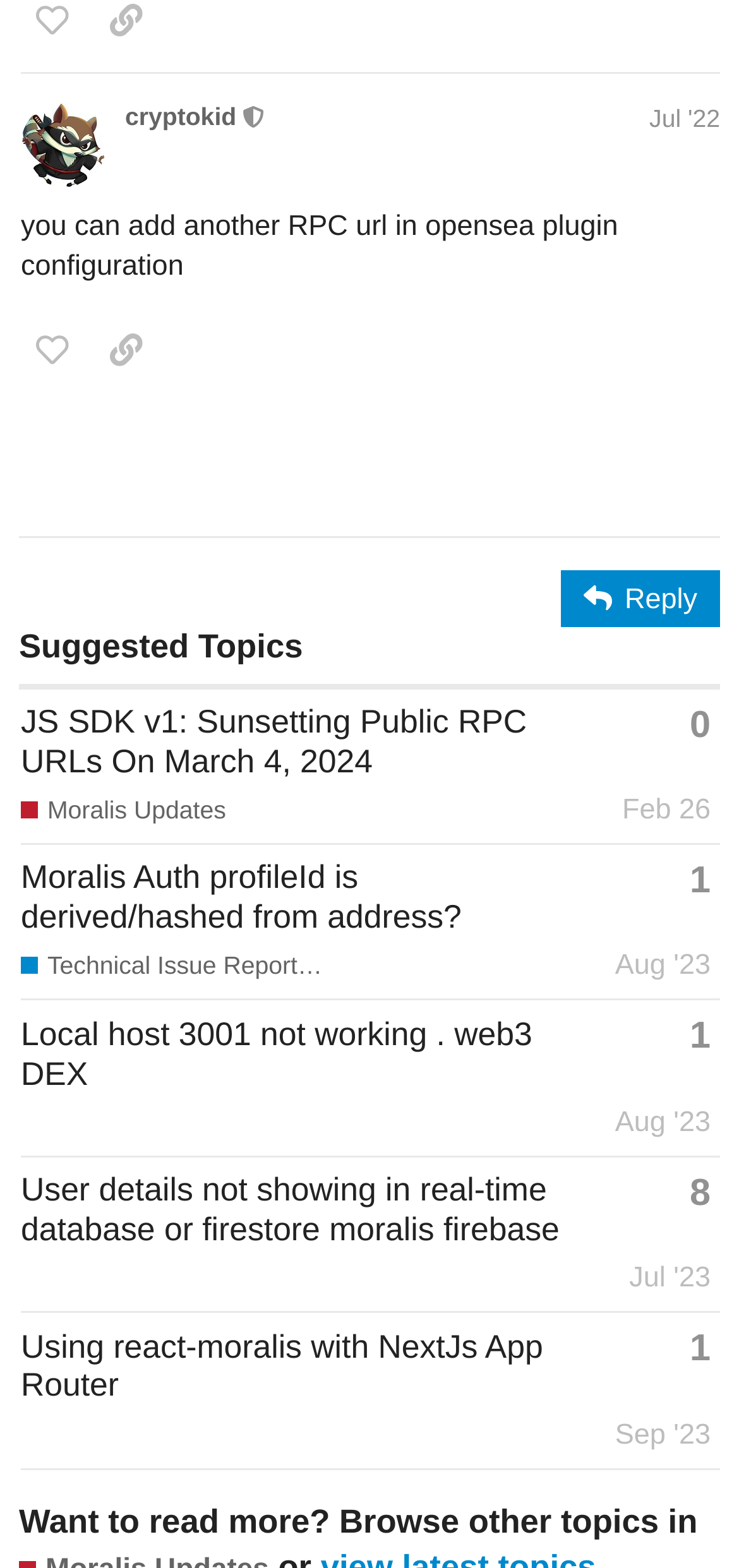Locate the bounding box of the UI element with the following description: "0".

[0.92, 0.431, 0.974, 0.494]